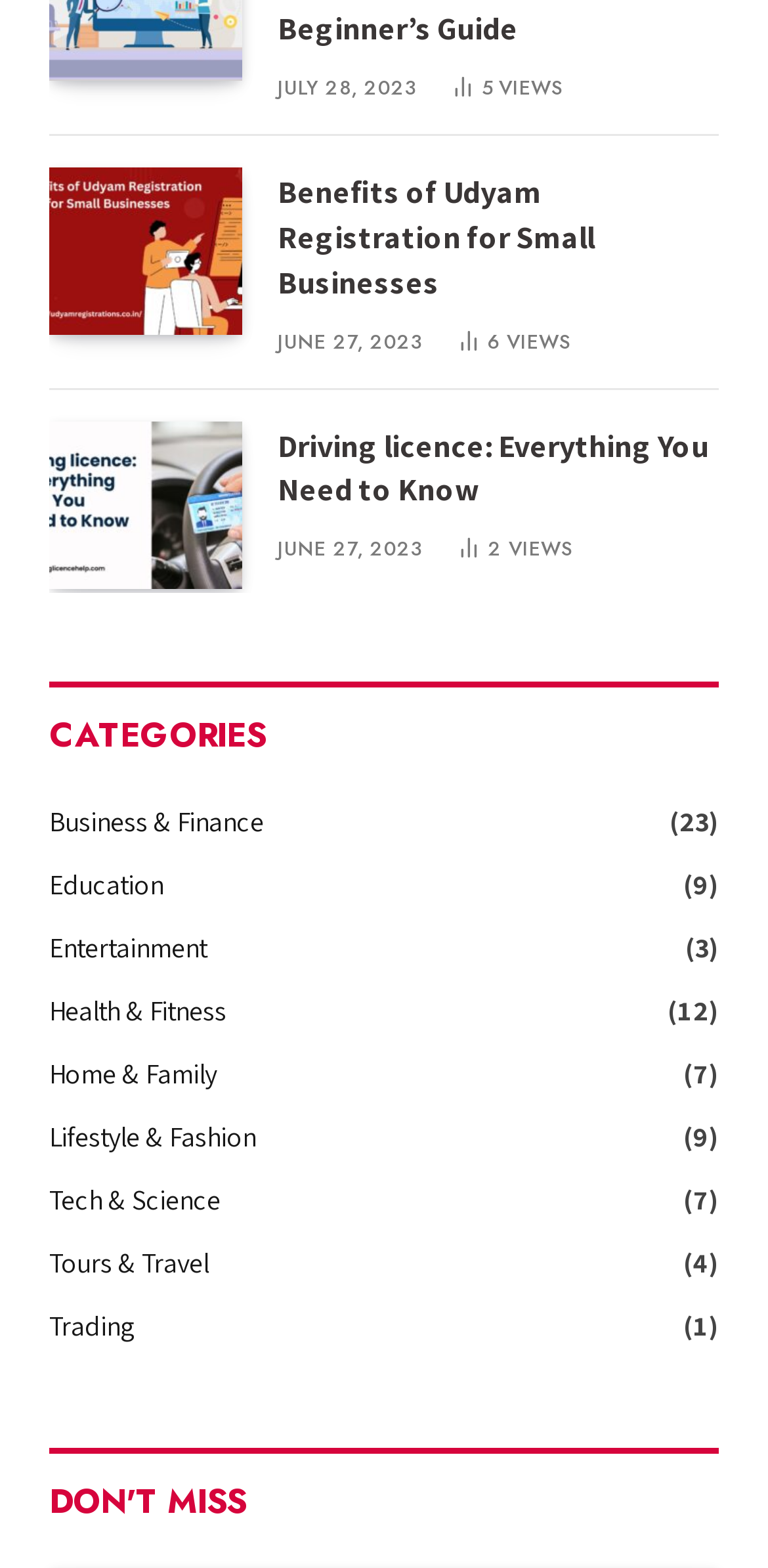Show the bounding box coordinates of the element that should be clicked to complete the task: "View the category 'Business & Finance'".

[0.064, 0.511, 0.344, 0.538]